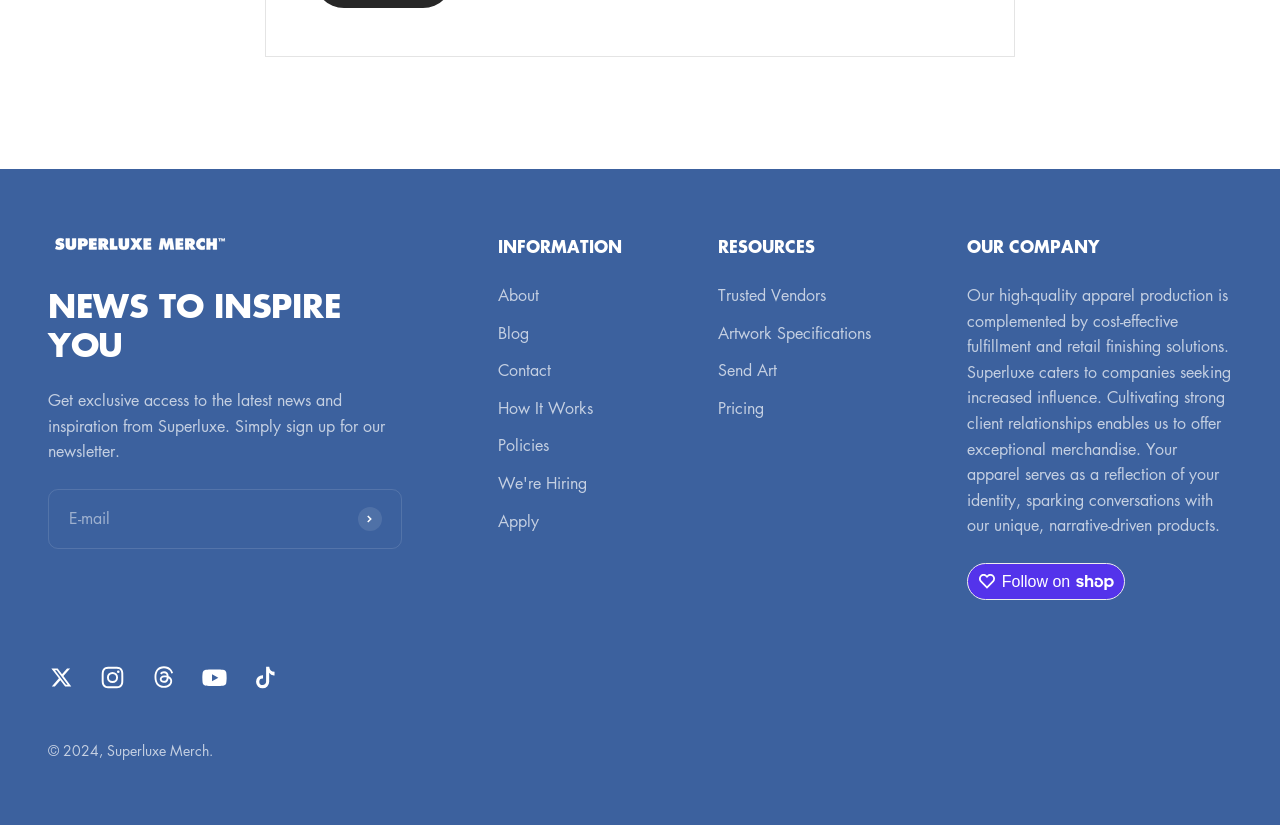How many social media platforms can you follow Superluxe on?
Refer to the image and provide a one-word or short phrase answer.

5